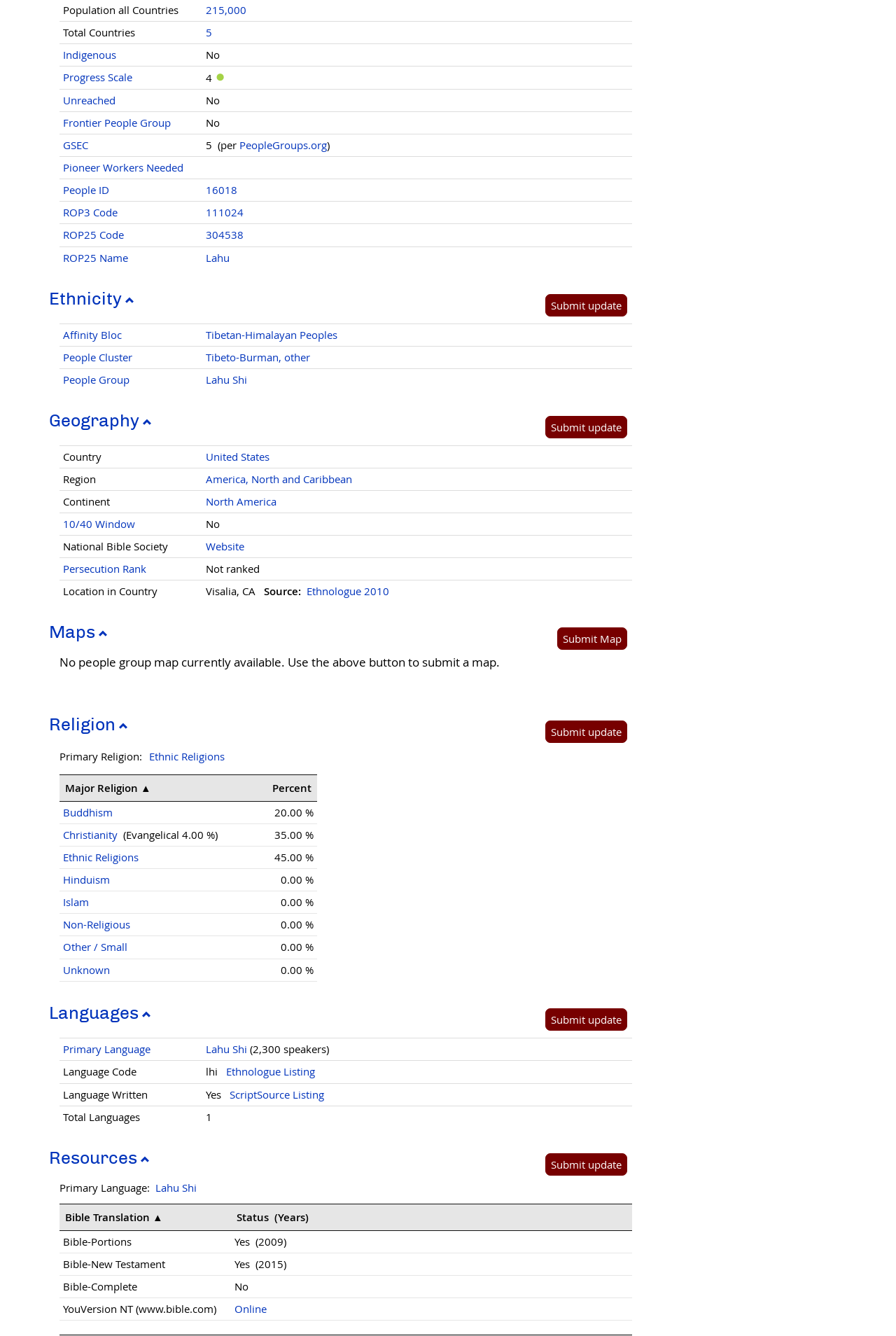With reference to the image, please provide a detailed answer to the following question: What is the total number of countries?

The answer can be found in the first row of the table, where it says 'Total Countries' and the value is '5'.